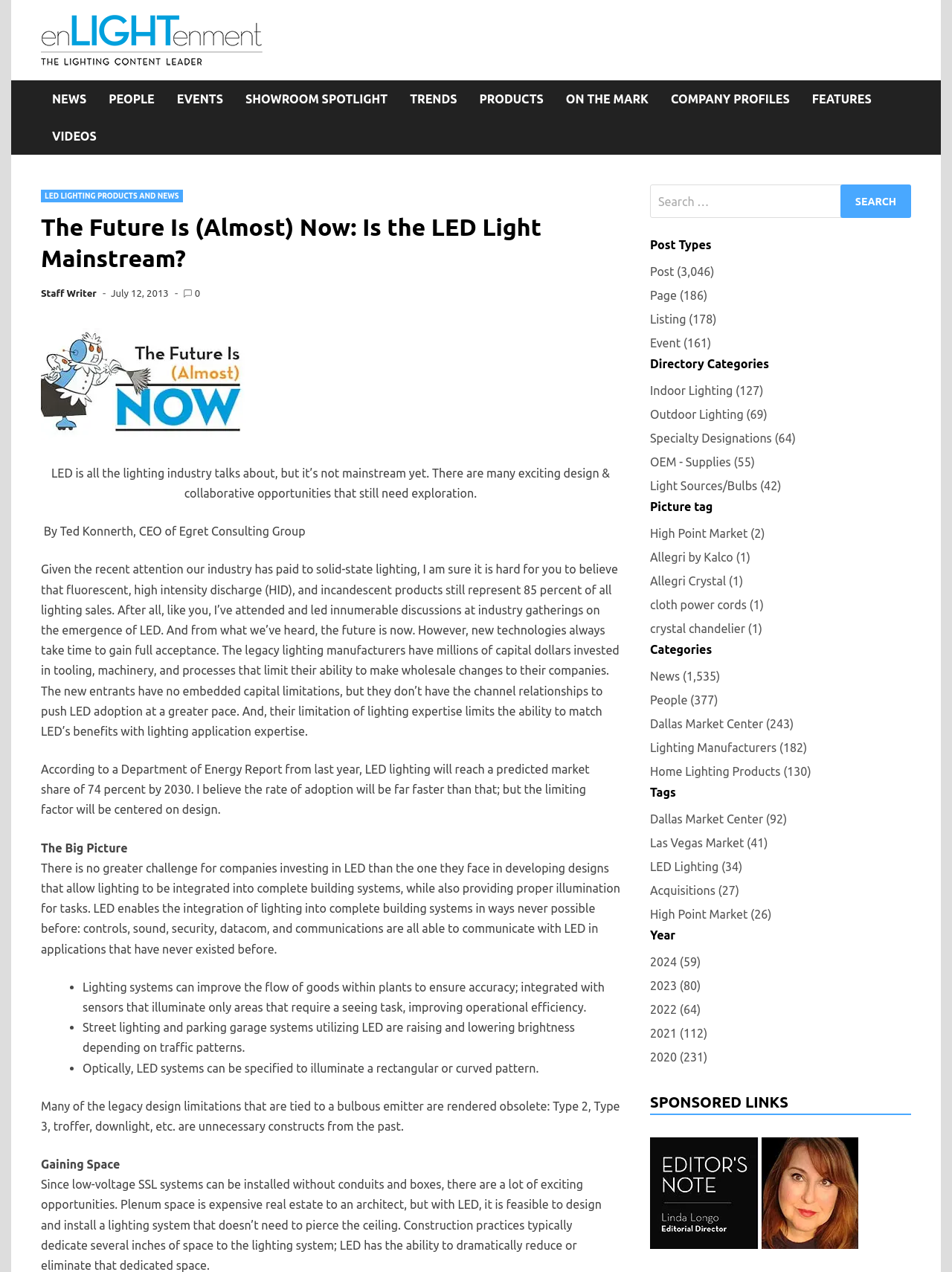Please find the bounding box coordinates of the section that needs to be clicked to achieve this instruction: "Read the article by Ted Konnerth".

[0.043, 0.412, 0.321, 0.423]